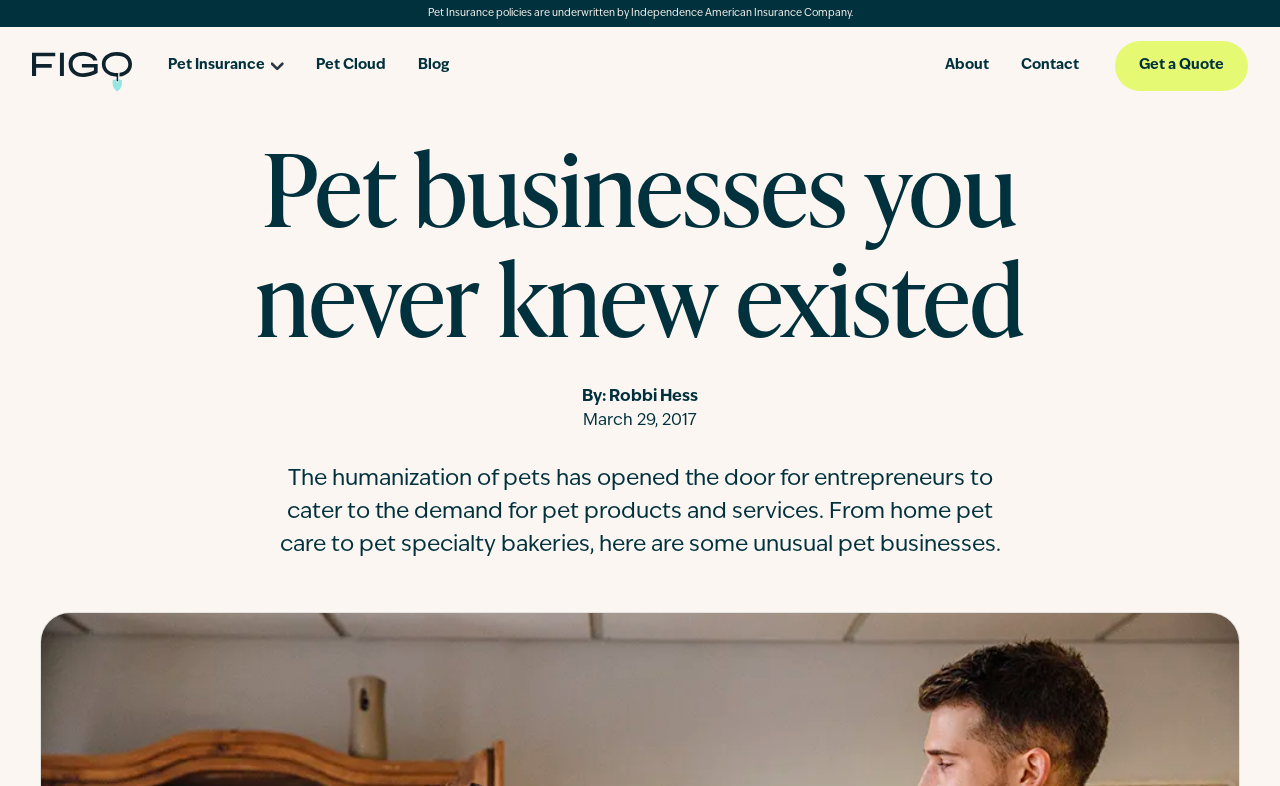What is the date of the article?
With the help of the image, please provide a detailed response to the question.

I found this answer by looking at the time element below the main heading, which contains the static text 'March 29, 2017'.